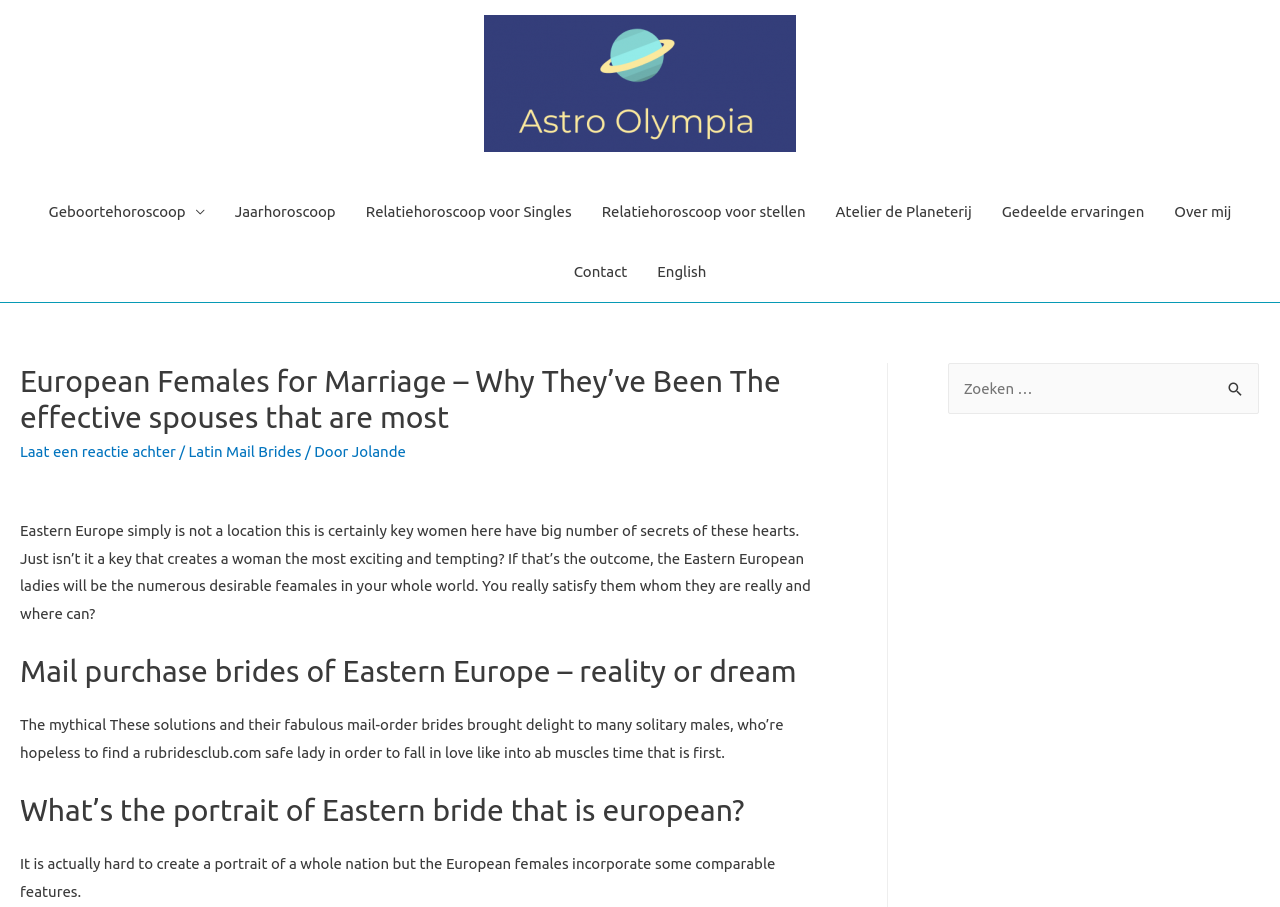Please determine the bounding box coordinates of the area that needs to be clicked to complete this task: 'View posts published on October 2, 2013'. The coordinates must be four float numbers between 0 and 1, formatted as [left, top, right, bottom].

None